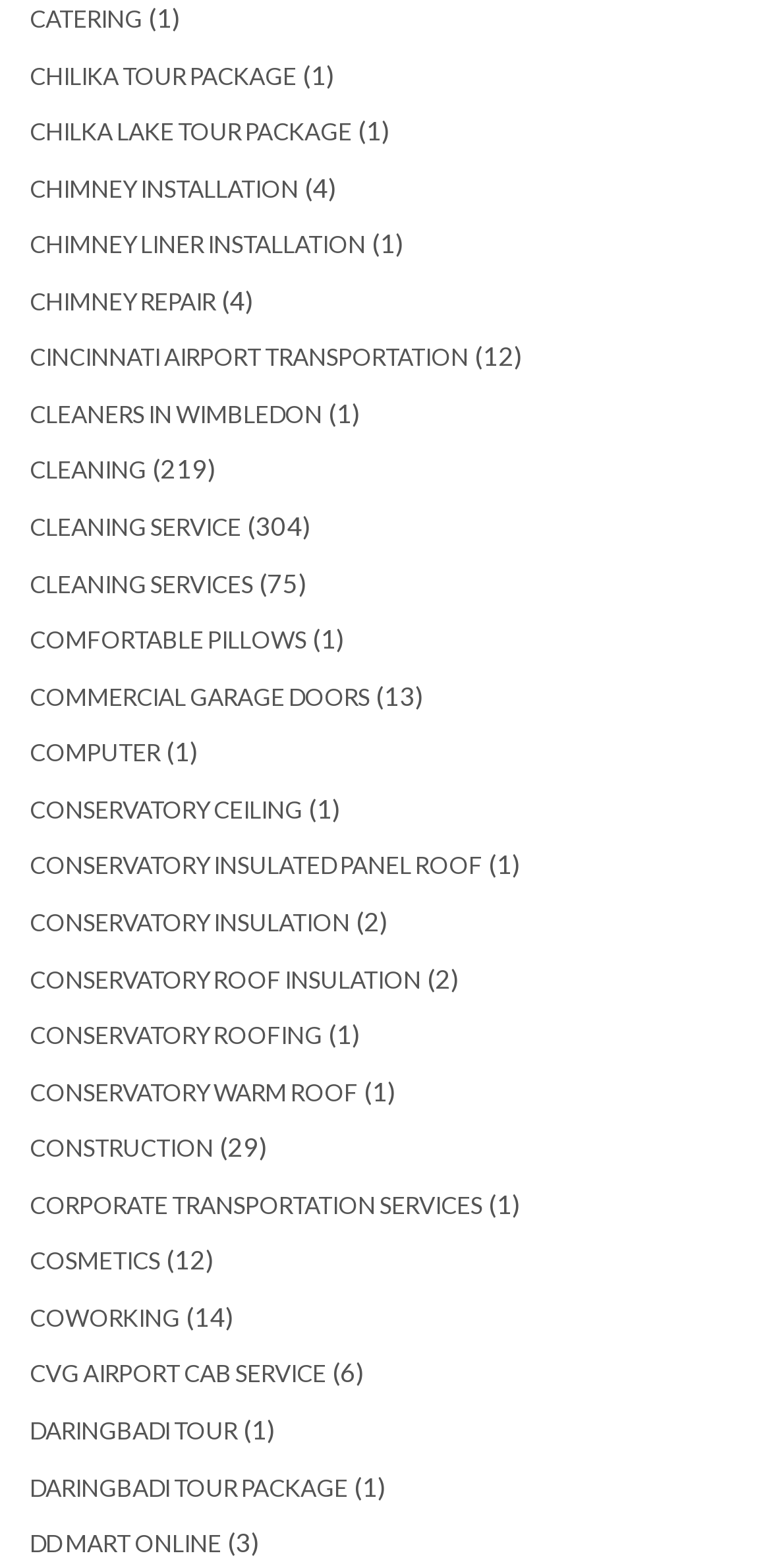What is the last link on the webpage?
Please give a well-detailed answer to the question.

The last link on the webpage is 'DD MART ONLINE' which is located at the bottom of the webpage with a bounding box of [0.038, 0.975, 0.287, 0.994].